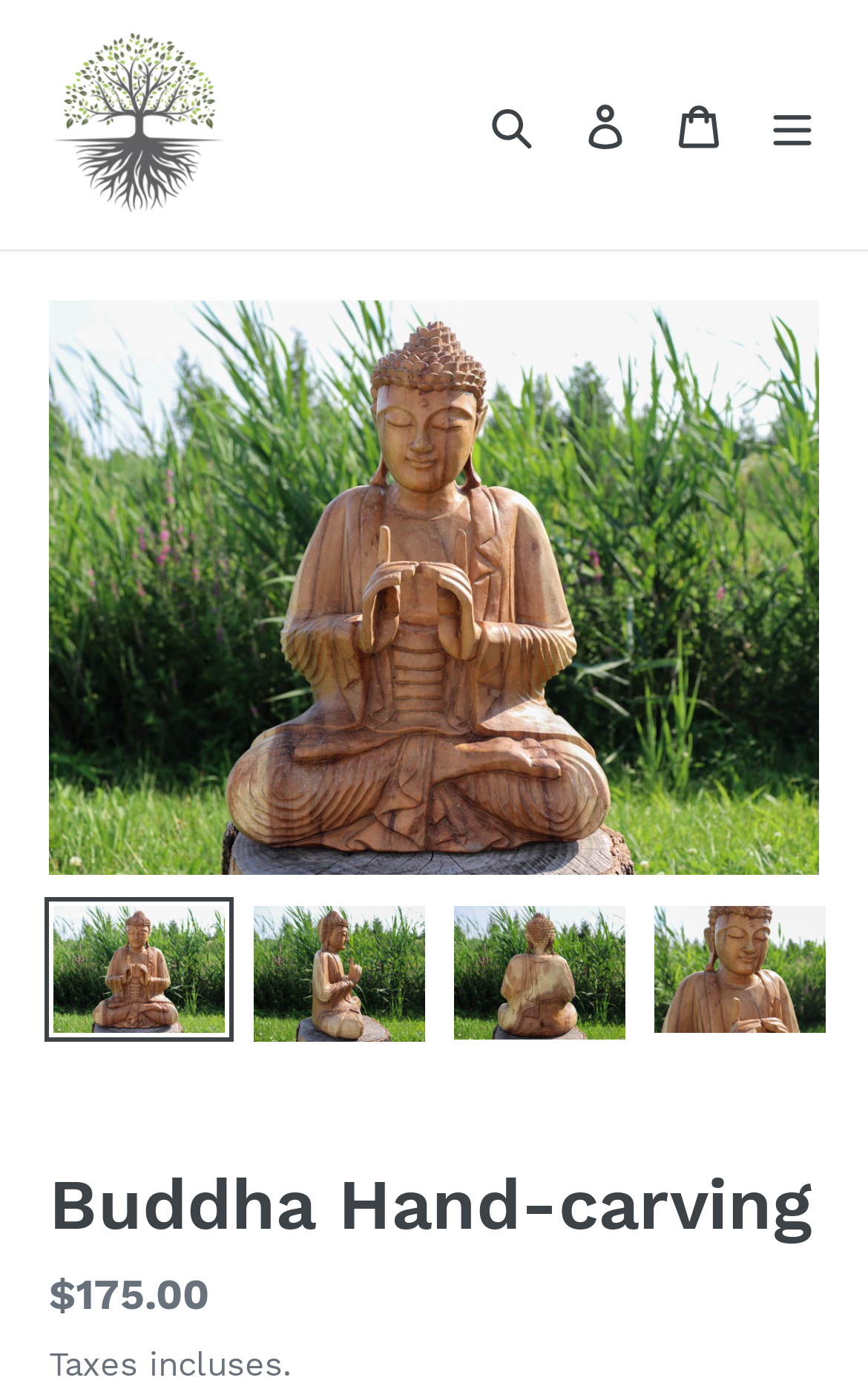Use a single word or phrase to answer the question: What is the status of the 'Menu' button?

Not expanded